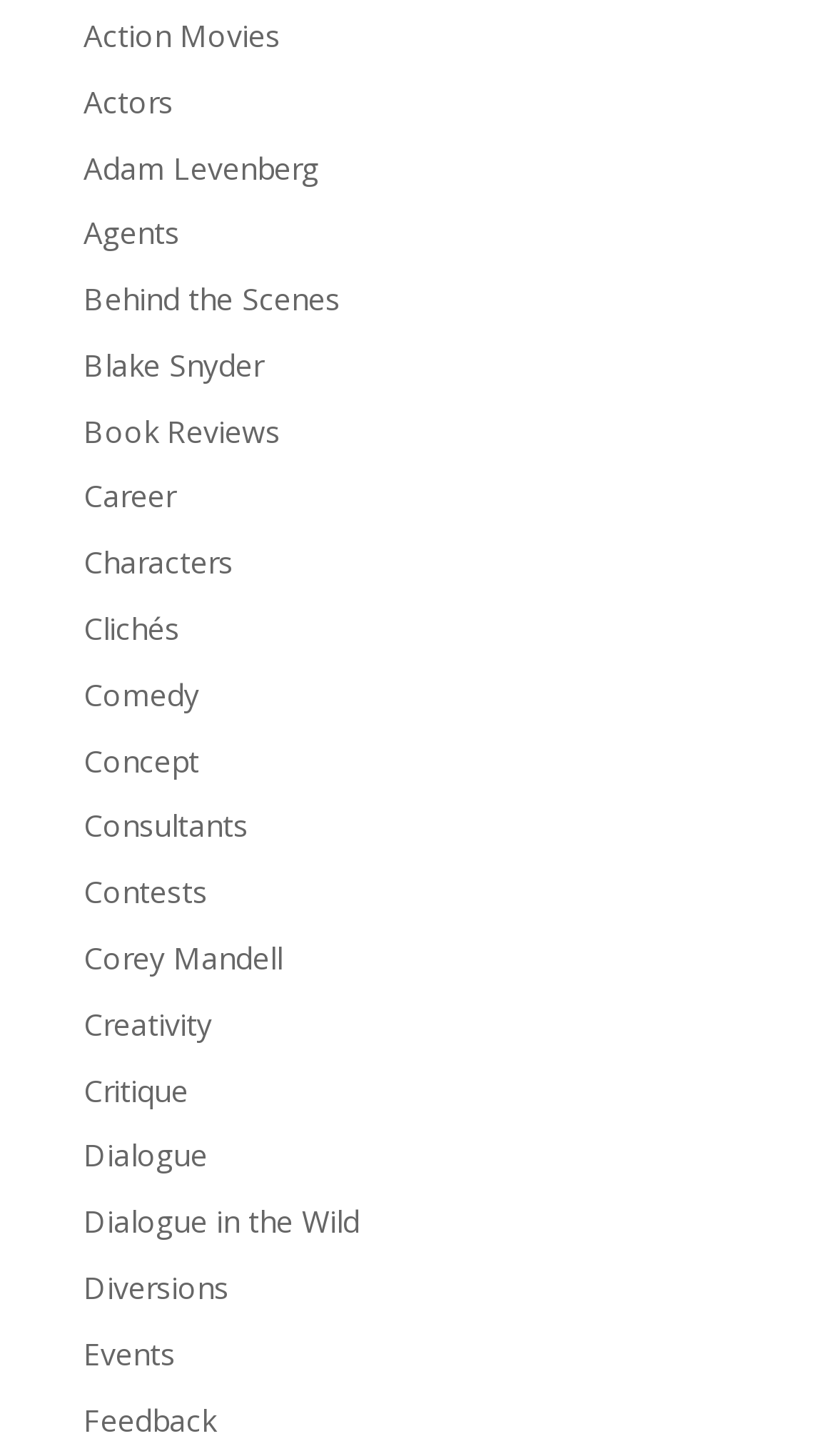How many links start with the letter 'C'? Examine the screenshot and reply using just one word or a brief phrase.

3